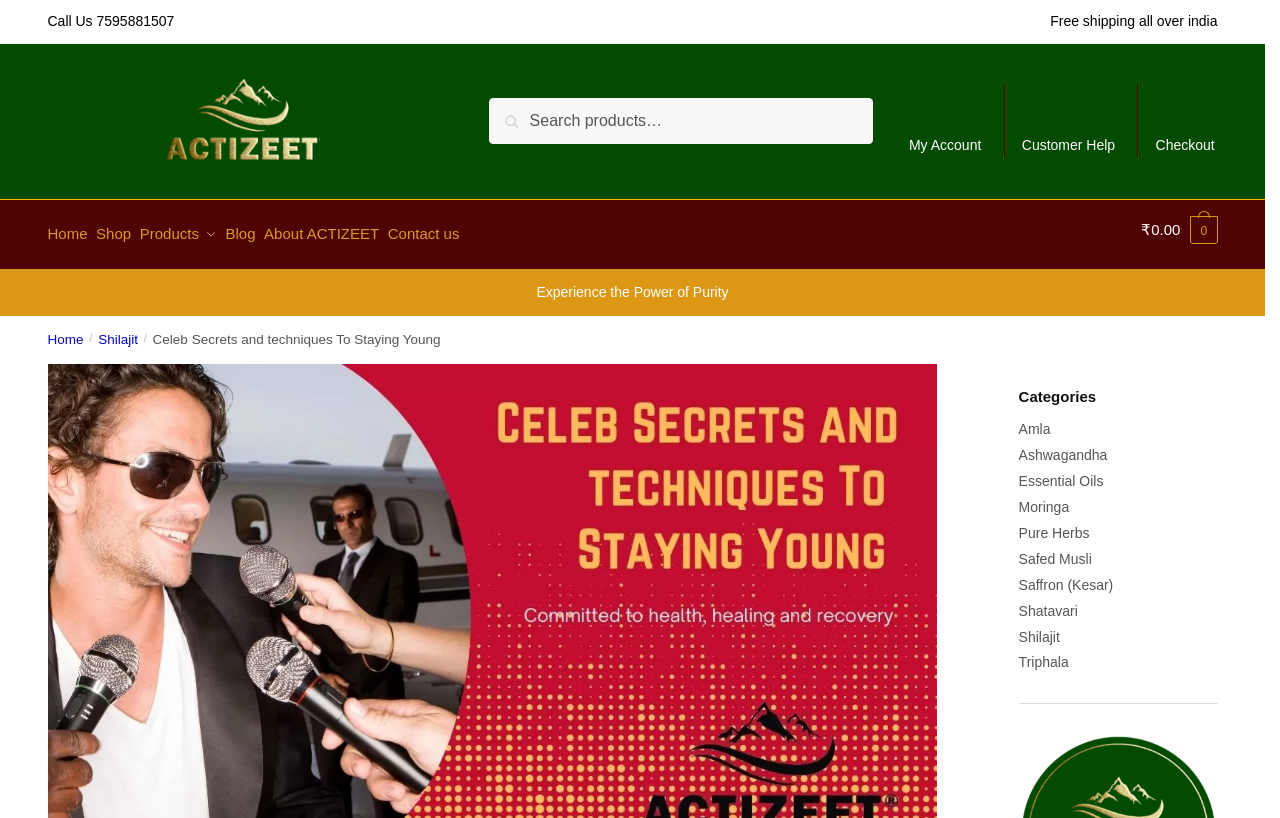Kindly provide the bounding box coordinates of the section you need to click on to fulfill the given instruction: "Call us".

[0.037, 0.016, 0.136, 0.035]